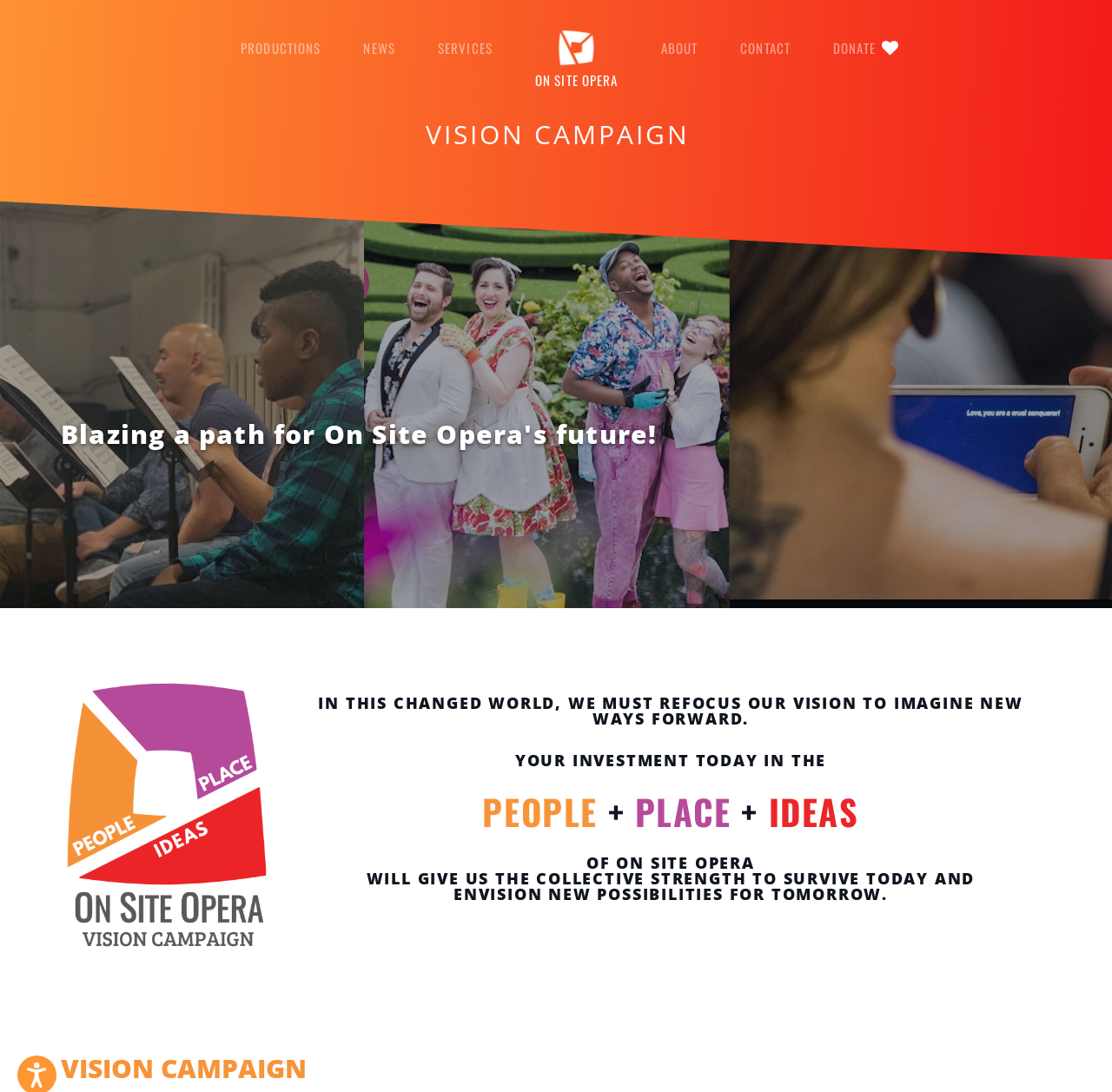What is the name of the opera organization?
Based on the image, give a concise answer in the form of a single word or short phrase.

On Site Opera